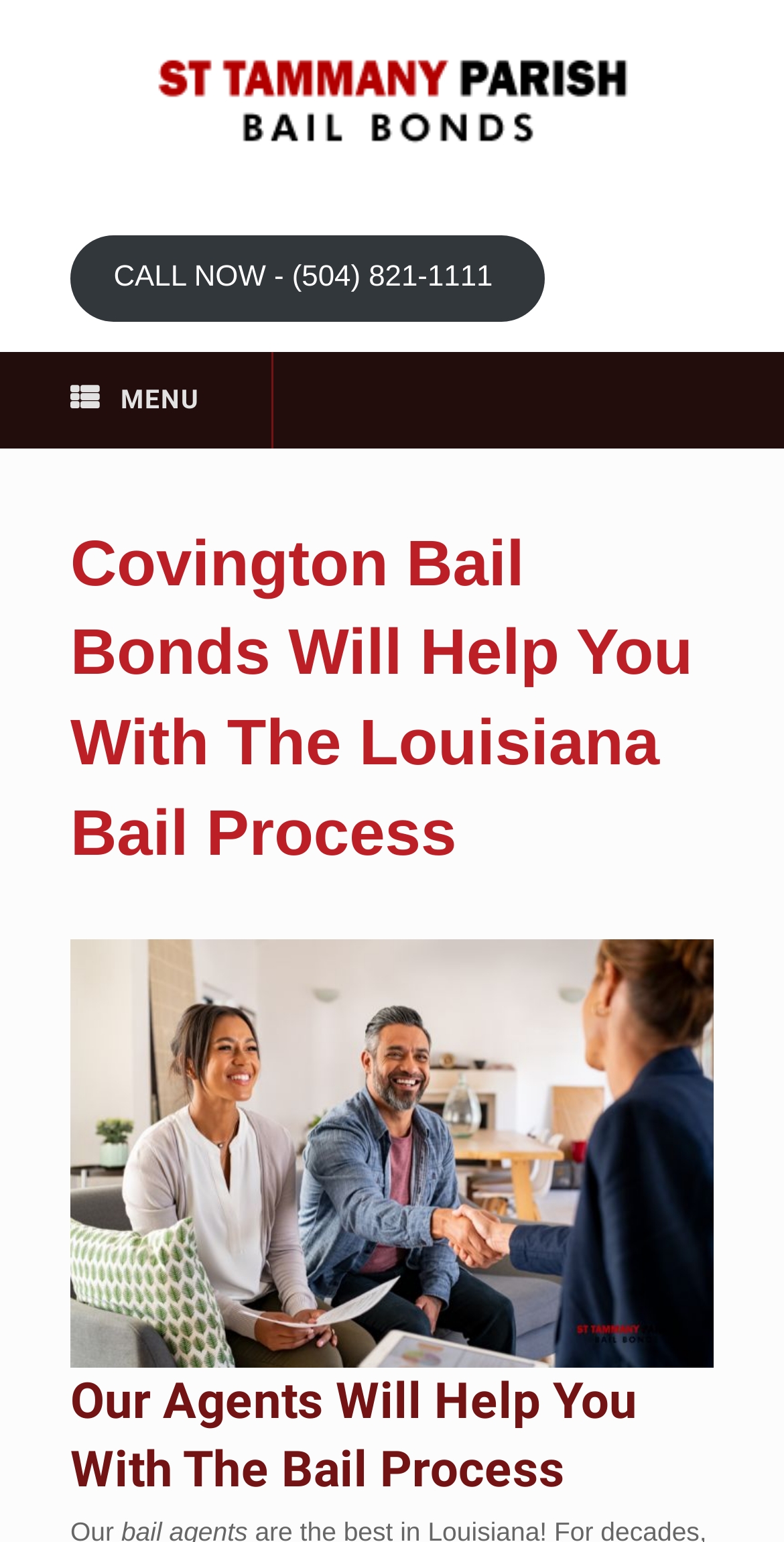Determine the bounding box coordinates for the HTML element described here: "CALL NOW - (504) 821-1111".

[0.09, 0.153, 0.694, 0.209]